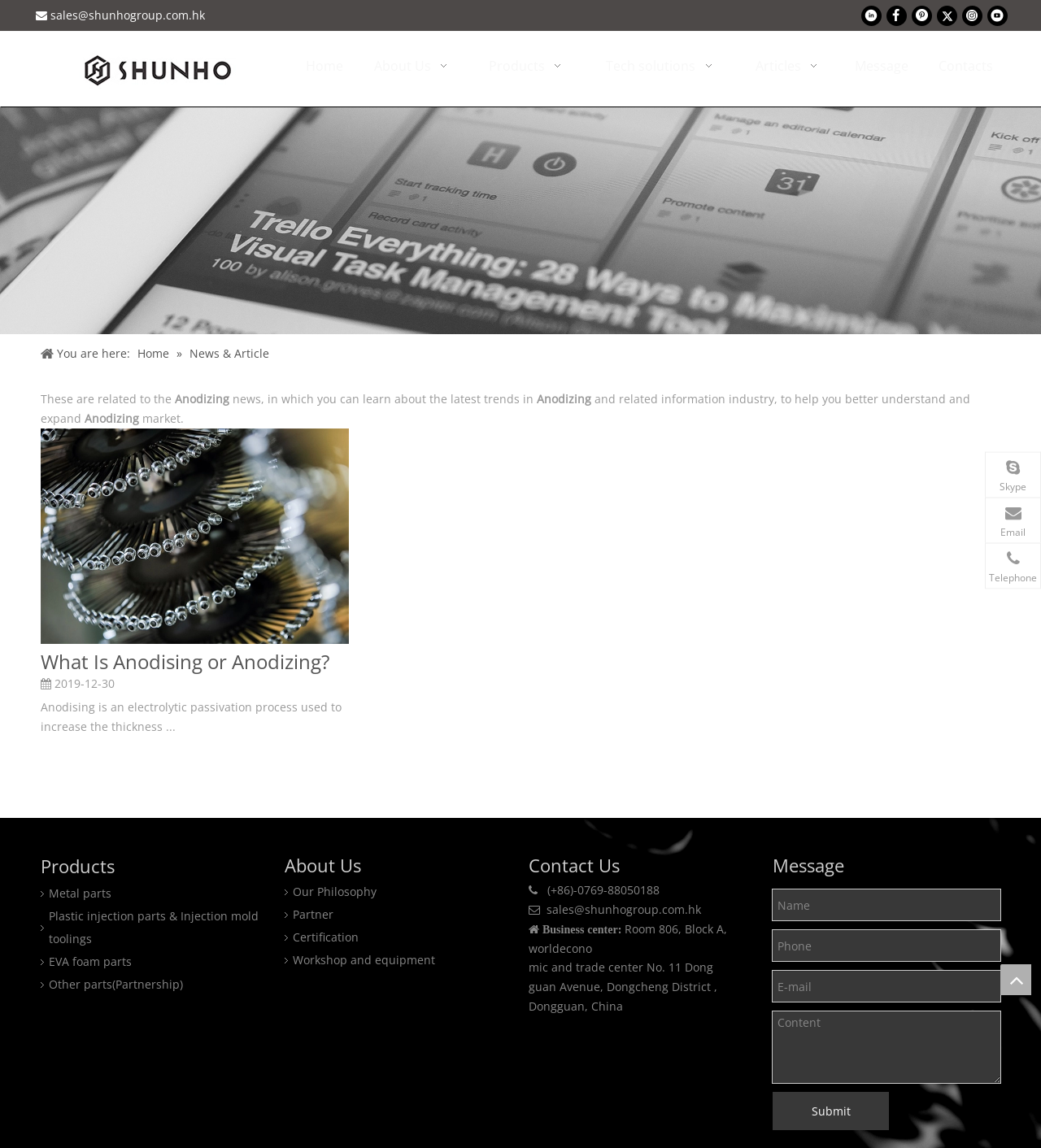What types of products does the company offer?
Please ensure your answer is as detailed and informative as possible.

The company offers various types of products, including metal parts, plastic injection parts, EVA foam parts, and other parts, which can be found in the 'Products' section of the webpage.